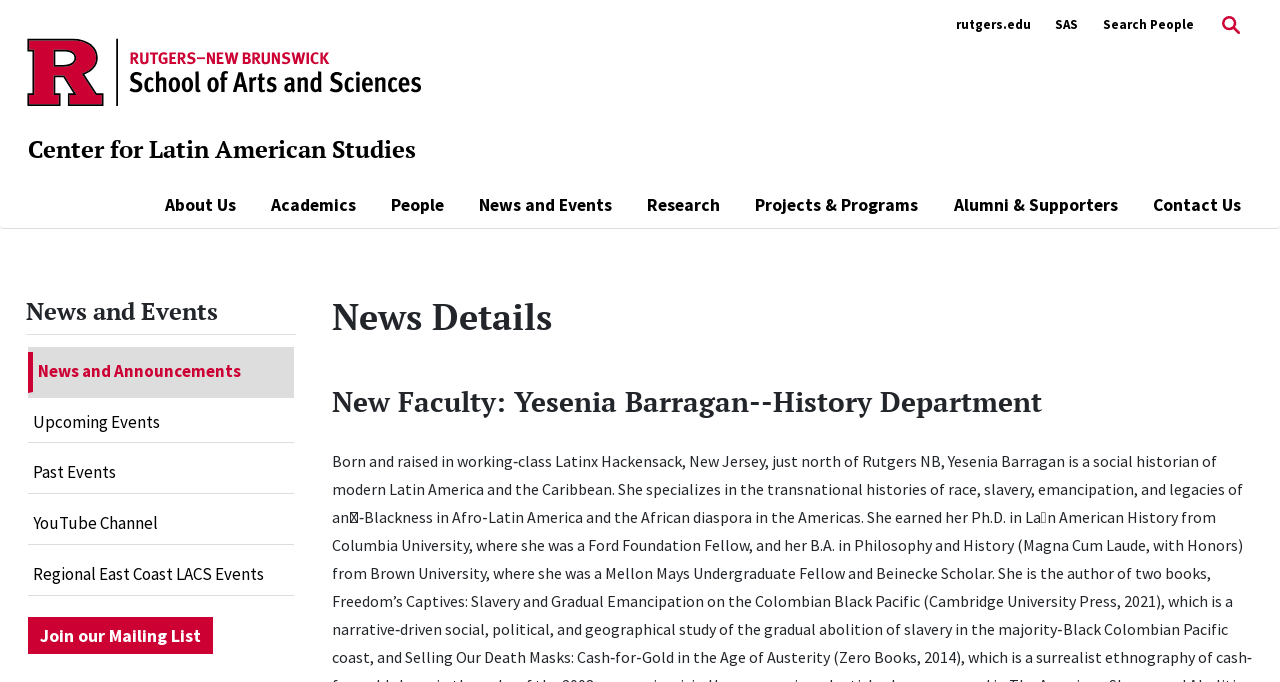Find the bounding box coordinates of the element's region that should be clicked in order to follow the given instruction: "Read News and Announcements". The coordinates should consist of four float numbers between 0 and 1, i.e., [left, top, right, bottom].

[0.025, 0.516, 0.23, 0.574]